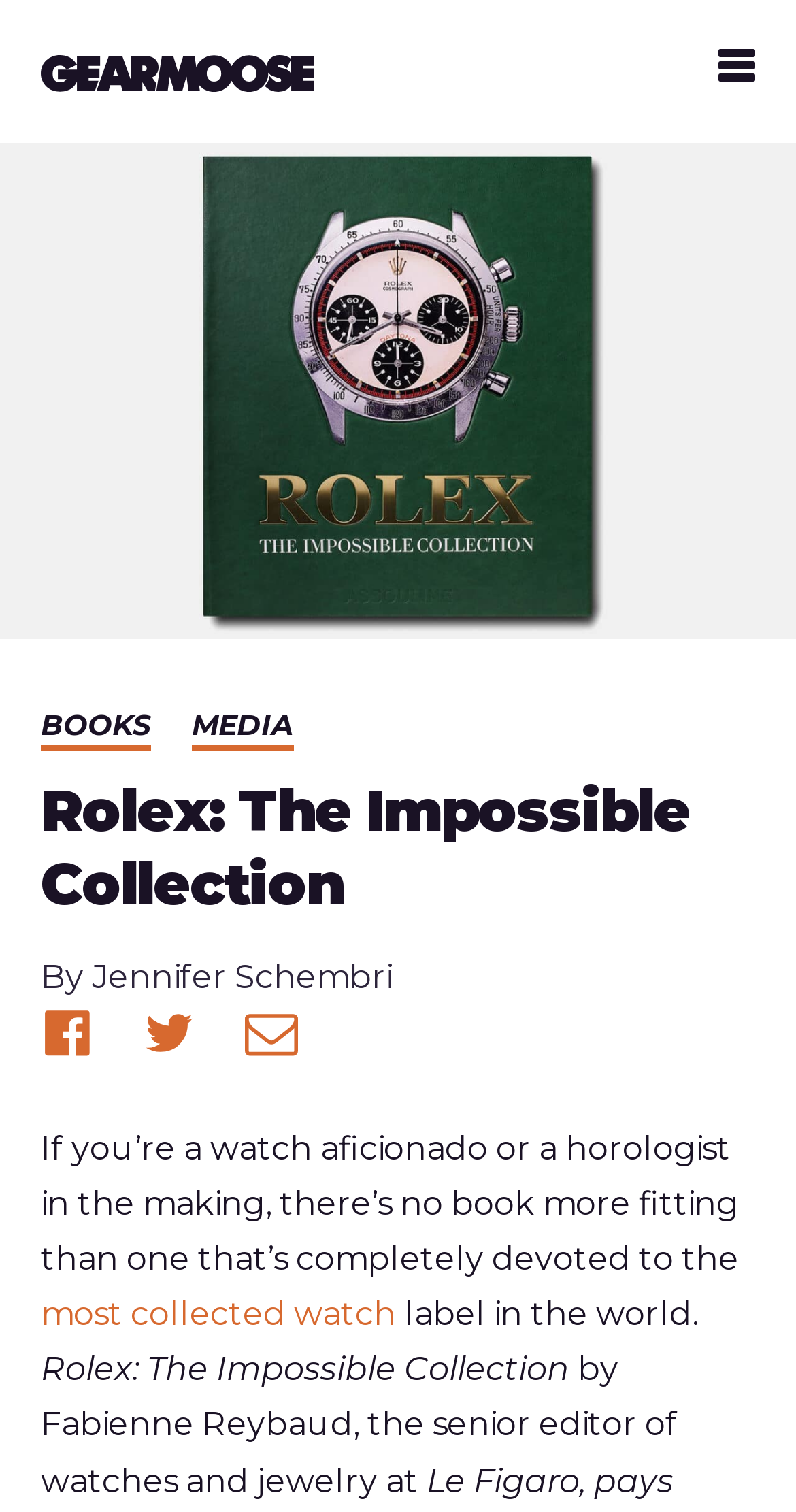Please find the bounding box for the UI component described as follows: "parent_node: FEATURES".

[0.903, 0.032, 0.949, 0.054]